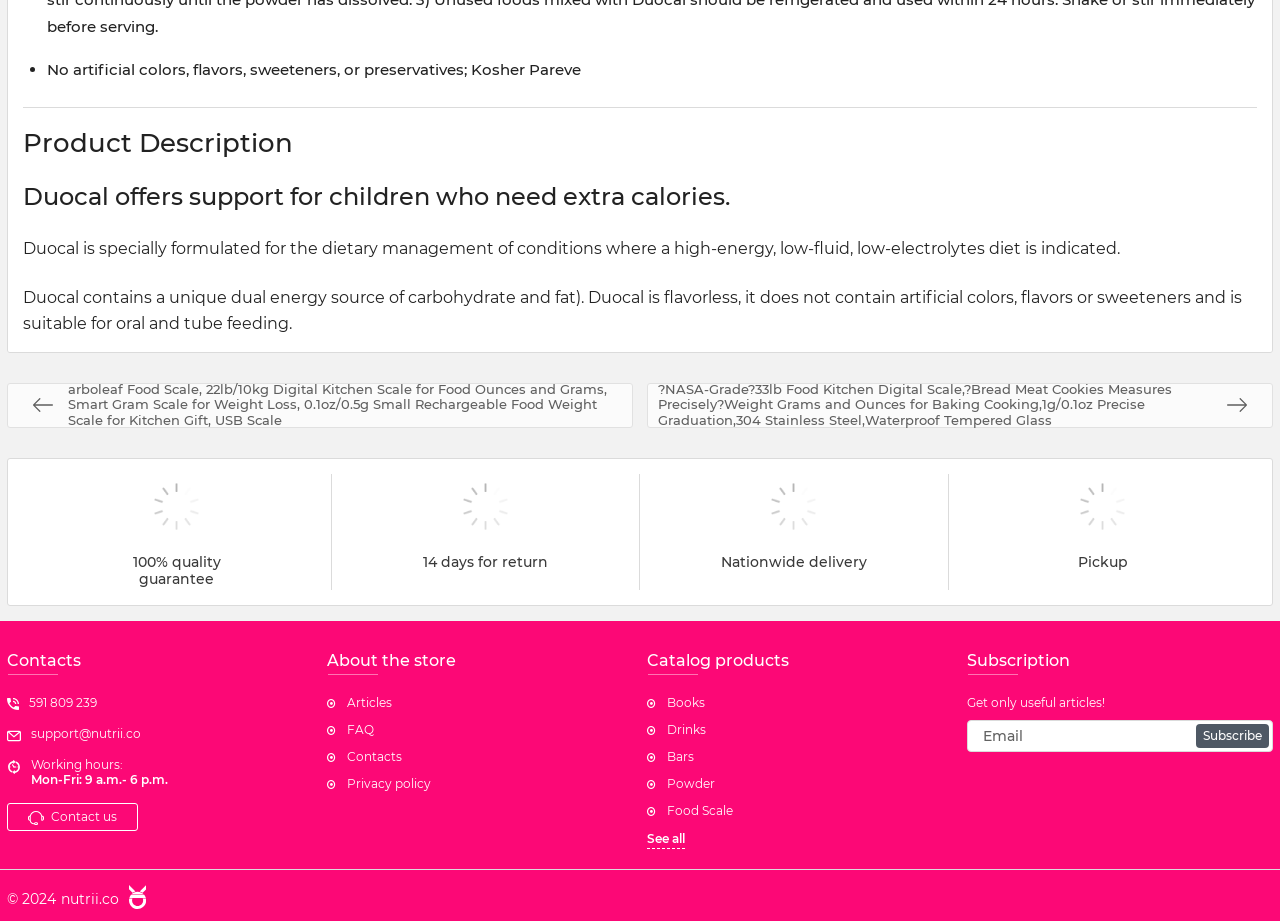Kindly provide the bounding box coordinates of the section you need to click on to fulfill the given instruction: "Click the 'Duocal offers support for children who need extra calories.' heading".

[0.018, 0.199, 0.982, 0.23]